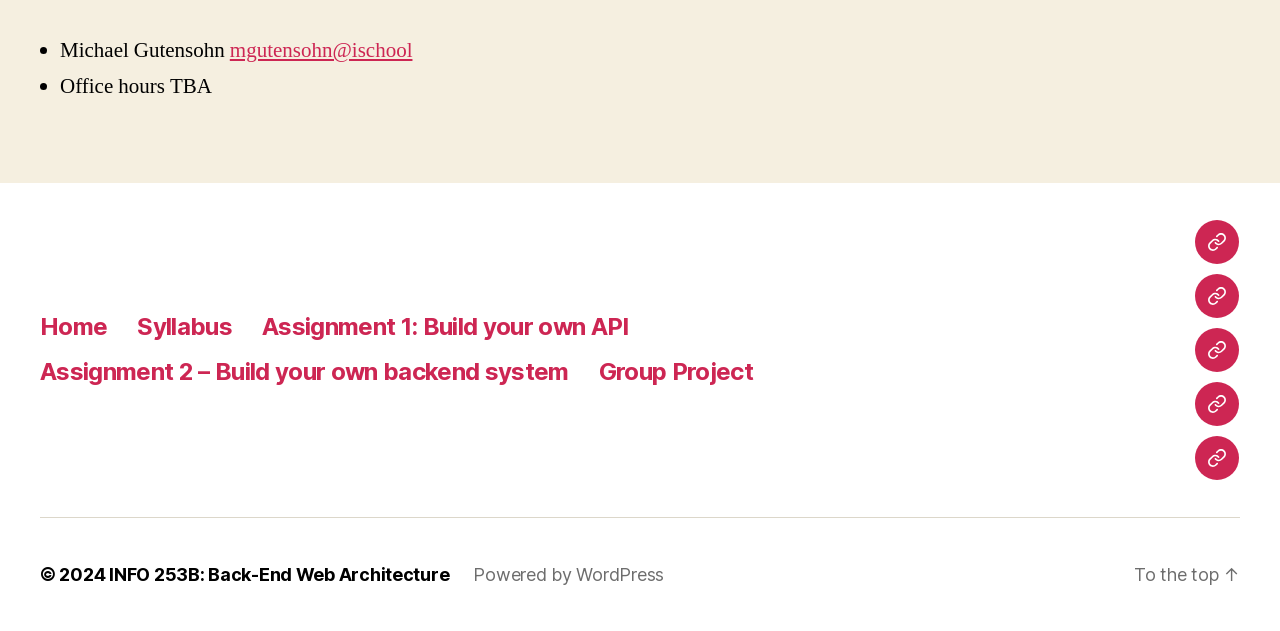Based on the element description Contact Us, identify the bounding box coordinates for the UI element. The coordinates should be in the format (top-left x, top-left y, bottom-right x, bottom-right y) and within the 0 to 1 range.

None